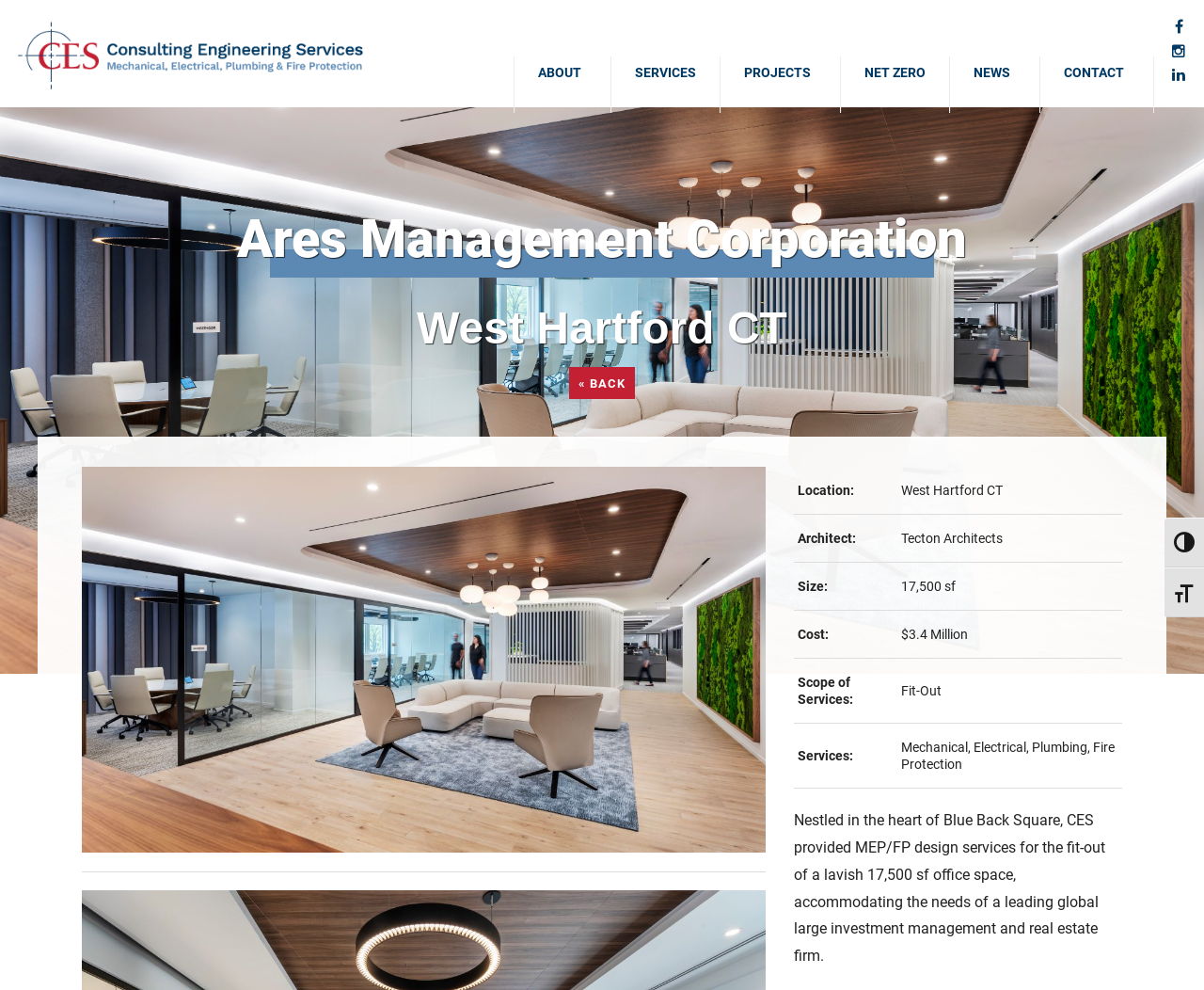Using the webpage screenshot and the element description News, determine the bounding box coordinates. Specify the coordinates in the format (top-left x, top-left y, bottom-right x, bottom-right y) with values ranging from 0 to 1.

[0.789, 0.057, 0.863, 0.114]